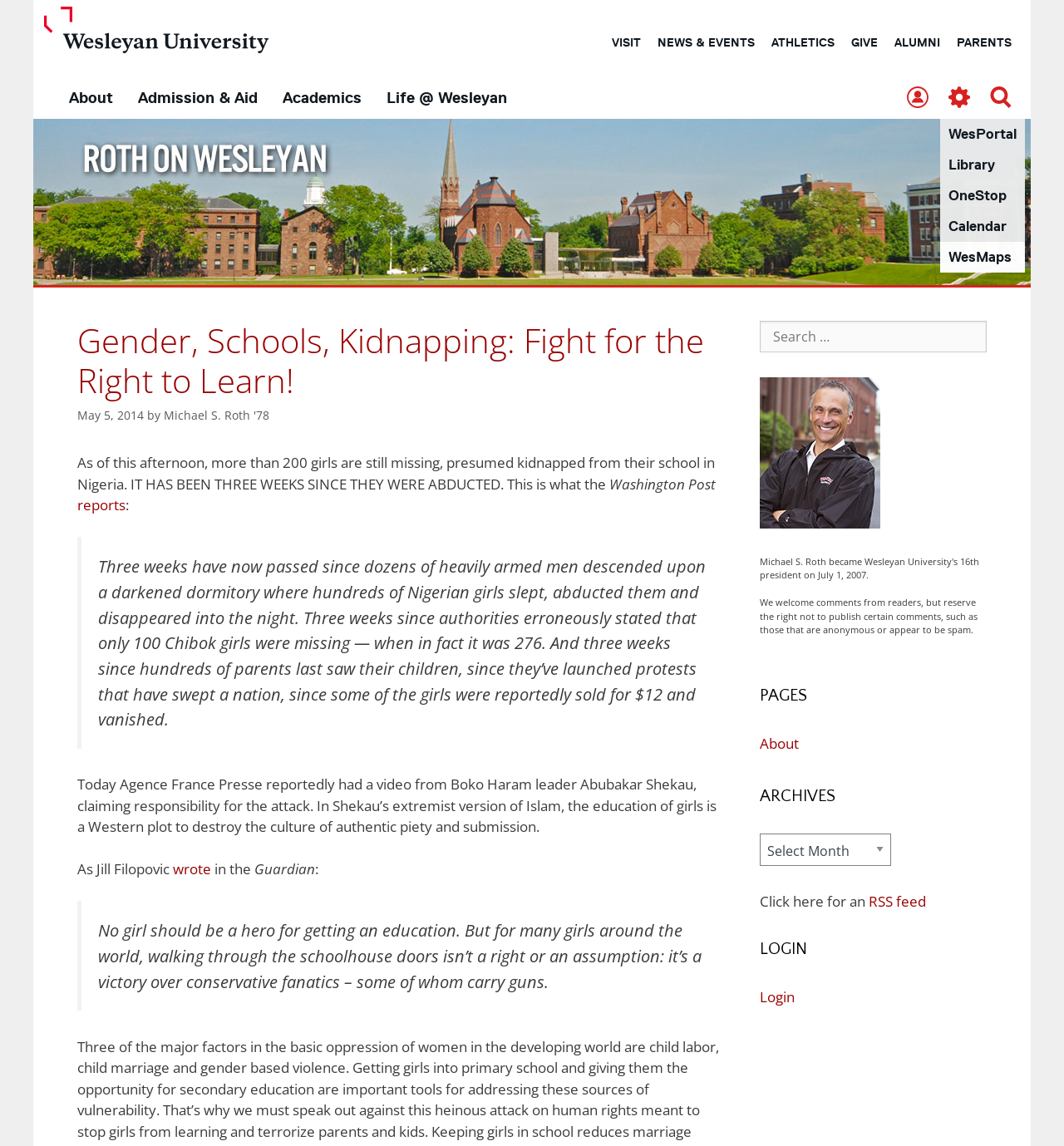Create a detailed description of the webpage's content and layout.

The webpage is about an article titled "Gender, Schools, Kidnapping: Fight for the Right to Learn!" by Michael S. Roth '78. At the top of the page, there is a navigation menu with links to various sections of the website, including "About", "Admission & Aid", "Academics", and more. Below the navigation menu, there is a banner with a link to "Roth on Wesleyan" and an image.

The main content of the page is the article, which discusses the kidnapping of girls from a school in Nigeria and the importance of education for girls. The article is divided into several paragraphs, with blockquotes and links to external sources. There are also images and a search box on the right side of the page.

On the right side of the page, there are three complementary sections. The first section has a search box and a label "Search for:". The second section has an image of Michael S. Roth and a paragraph of text about comments on the article. The third section has a heading "PAGES" with a link to "About", and the fourth section has a heading "ARCHIVES" with a combobox to select archives. The fifth section has a paragraph of text about clicking for an RSS feed.

Overall, the webpage has a clean and organized layout, with a focus on the article and its content.